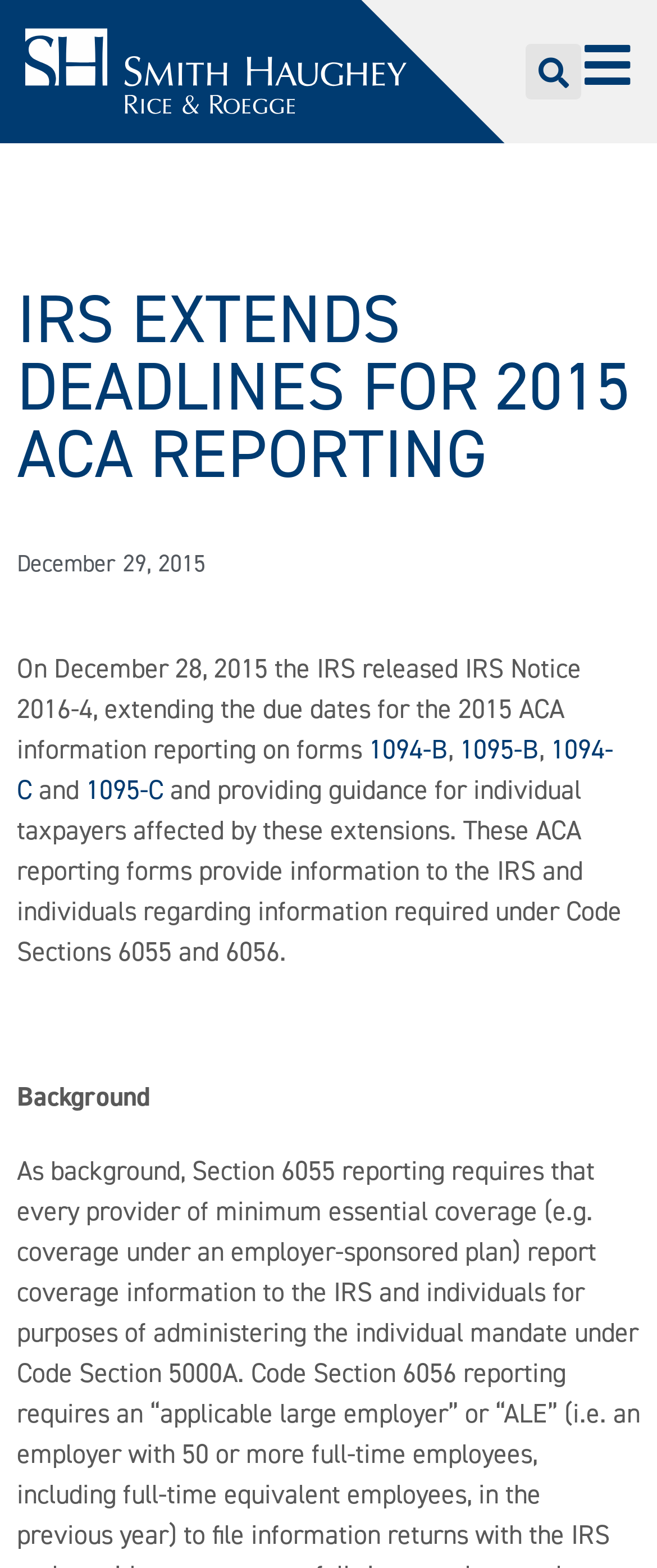Extract the top-level heading from the webpage and provide its text.

IRS EXTENDS DEADLINES FOR 2015 ACA REPORTING